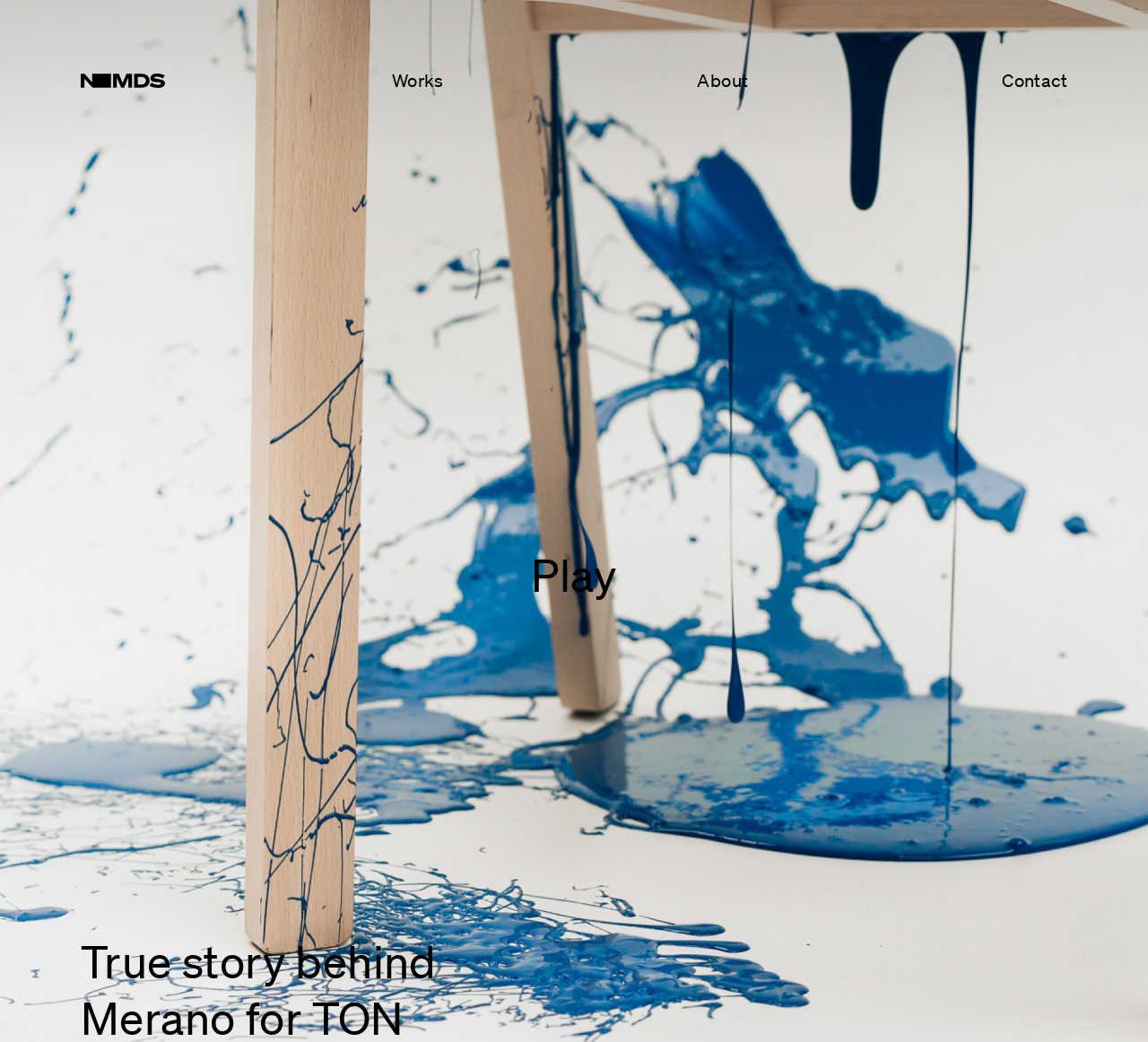Identify the bounding box coordinates for the UI element described as: "Play".

[0.422, 0.481, 0.578, 0.621]